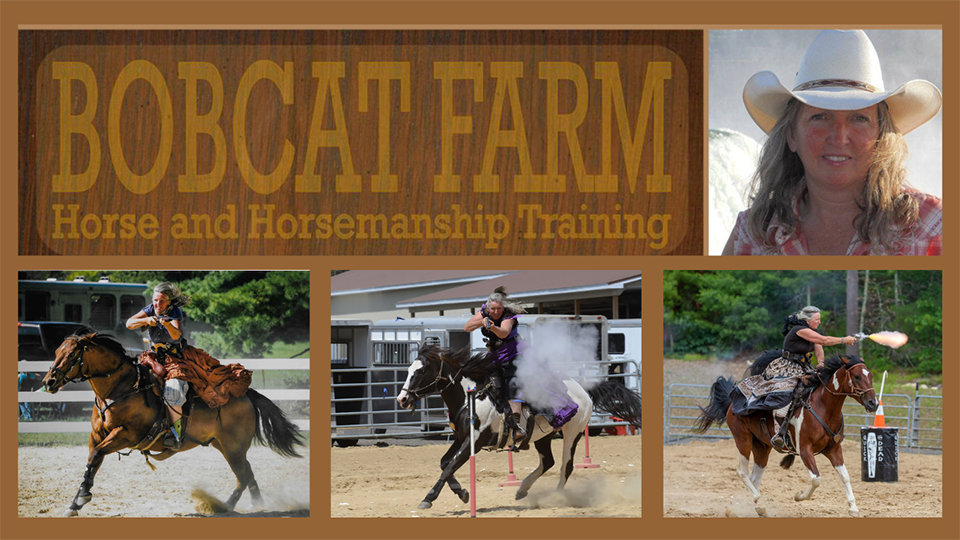Offer a detailed explanation of the image and its components.

The image showcases the vibrant activities at Bobcat Farm, a center for horse and horsemanship training located in Upton, MA. The top section features the farm's logo, prominently displaying its name in bold letters against a wooden background, conveying a warm, rustic charm associated with equestrian life. 

In the lower left corner, a thrilling moment is captured as a rider skillfully navigates their horse, showcasing dynamic movement and the bond between horse and rider. Adjacent to this, another image presents a rider participating in an action-packed event, demonstrating the excitement and skill involved in horse training. 

On the right, a portrait reveals a smiling instructor wearing a wide-brimmed cowboy hat, symbolizing the approachable and friendly atmosphere at the farm. Together, these images reflect Bobcat Farm's commitment to high-quality horsemanship, engaging lessons, and a supportive community for equestrian enthusiasts.